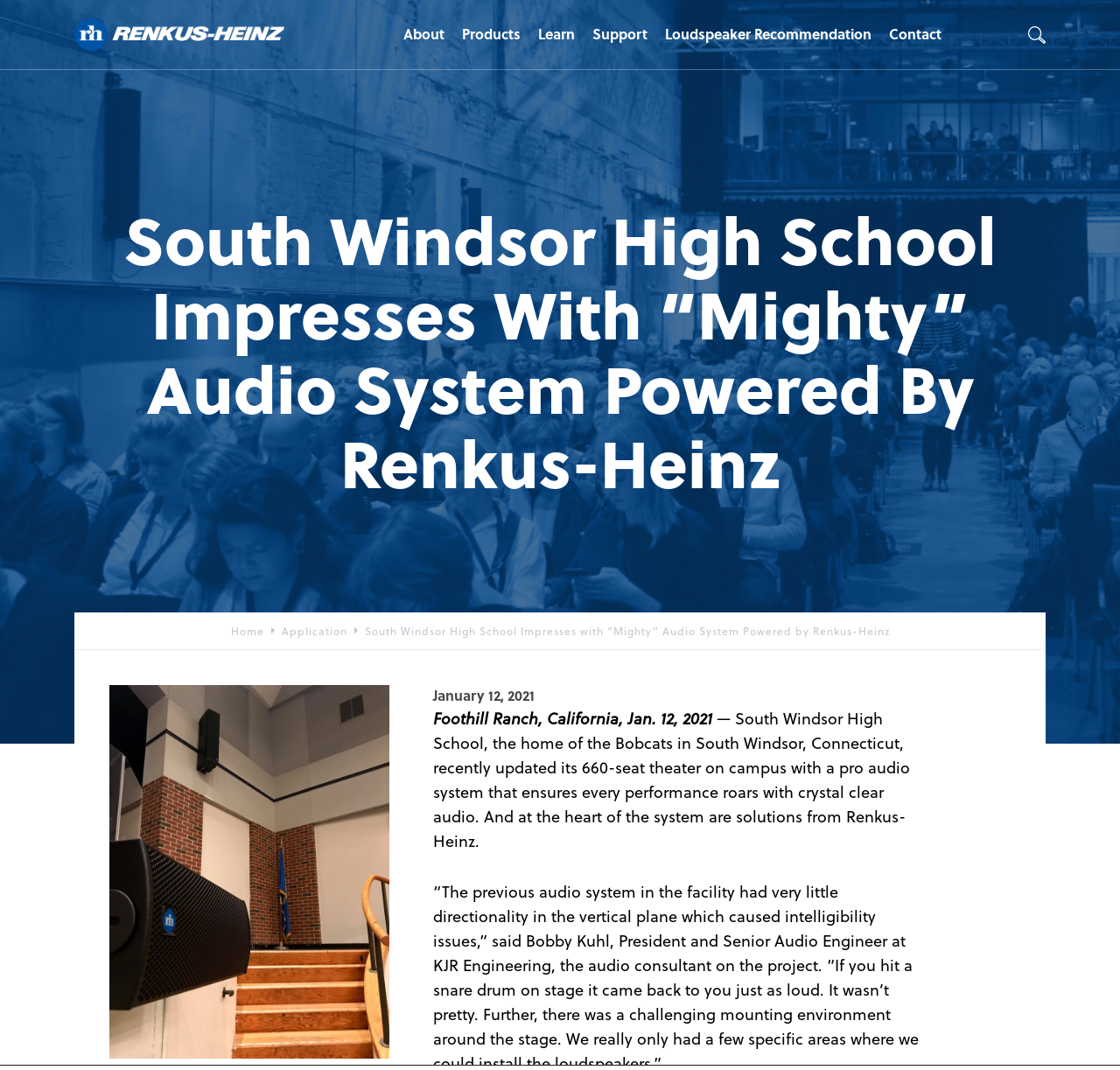Examine the screenshot and answer the question in as much detail as possible: What is the date mentioned in the article?

I found the answer by looking at the StaticText element which says 'January 12, 2021'. This text is likely to be the date of the article or the event mentioned.